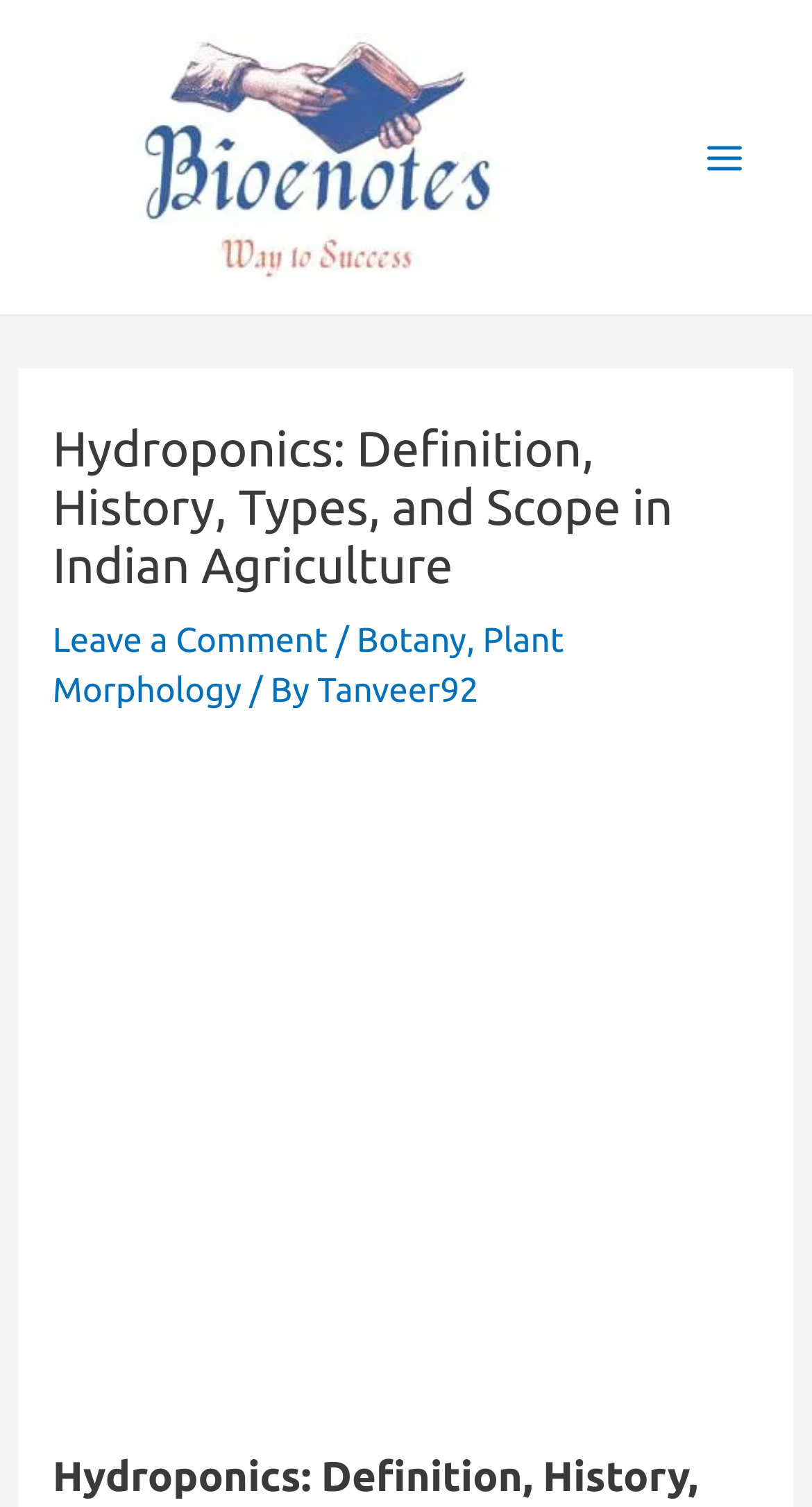Who is the author of the current article?
From the screenshot, provide a brief answer in one word or phrase.

Tanveer92